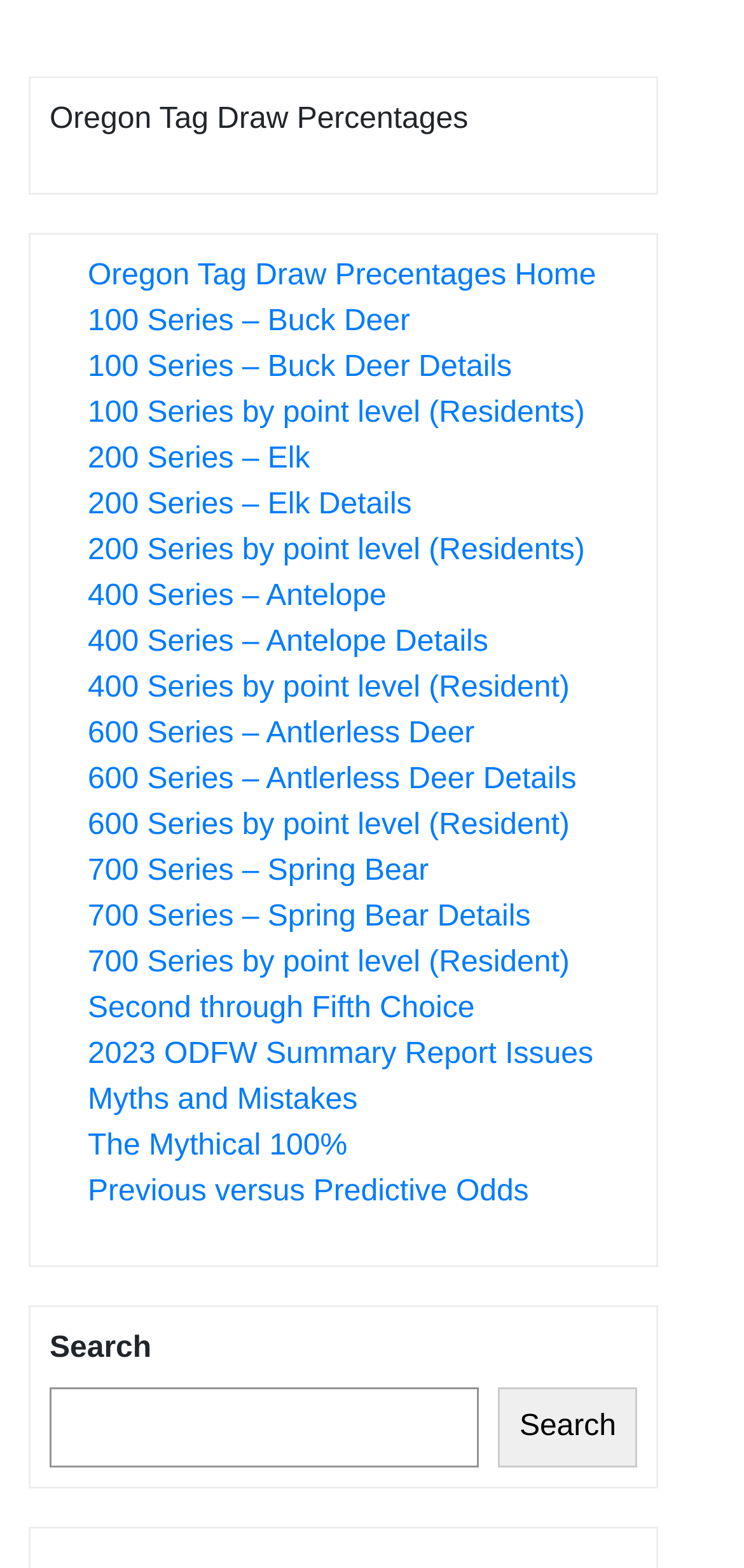Specify the bounding box coordinates for the region that must be clicked to perform the given instruction: "Search for a specific tag".

[0.067, 0.885, 0.644, 0.936]